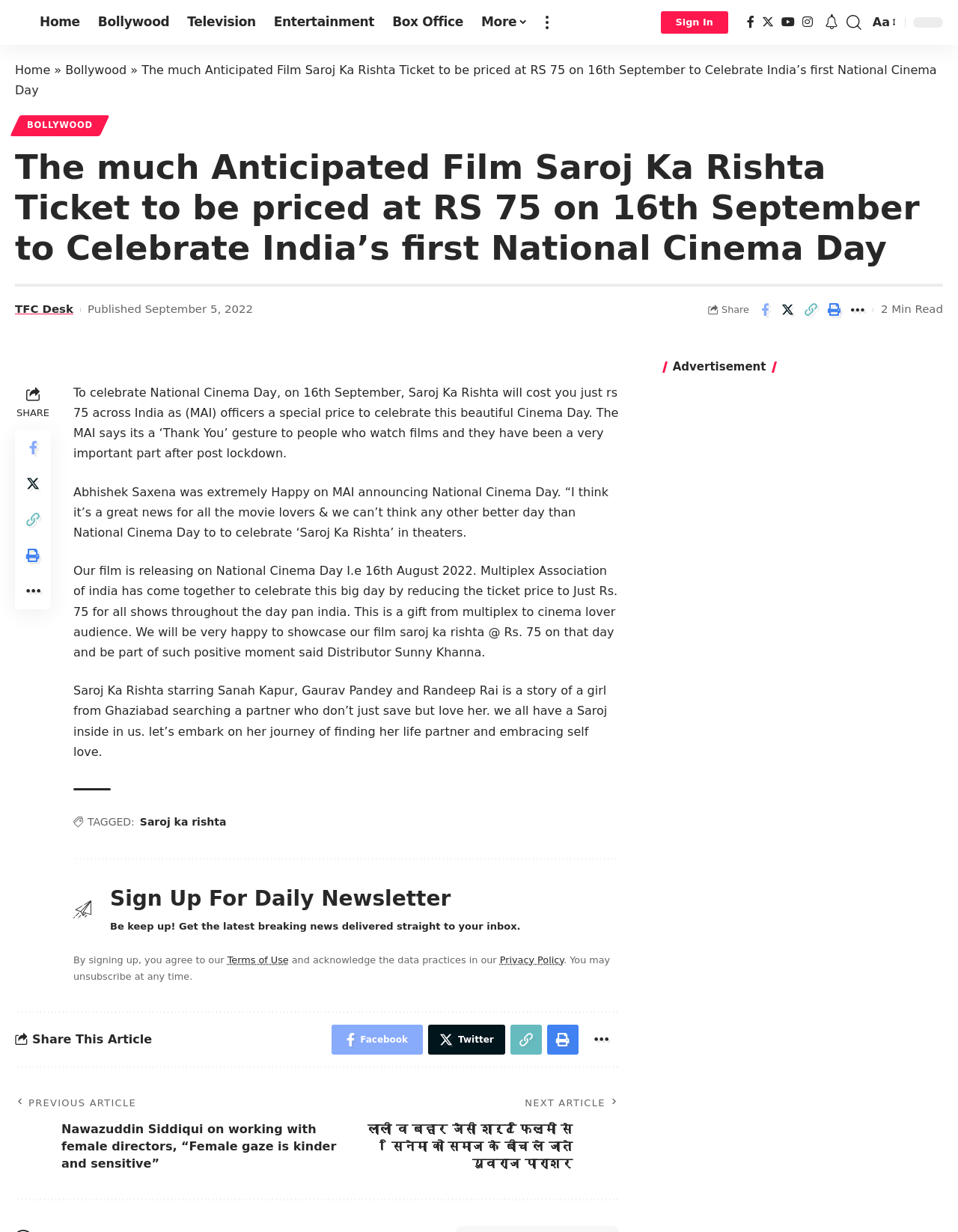Please identify the bounding box coordinates of the element that needs to be clicked to perform the following instruction: "Read the previous article".

[0.016, 0.887, 0.359, 0.952]